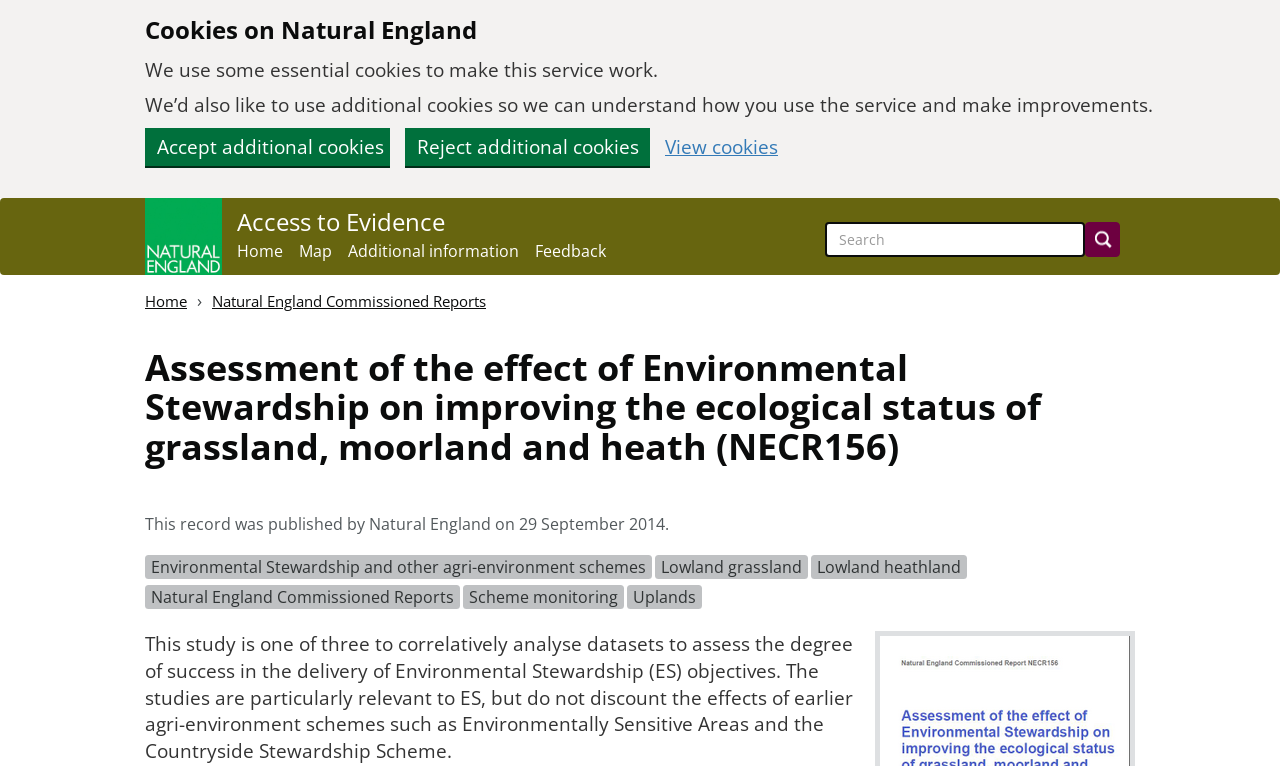Bounding box coordinates must be specified in the format (top-left x, top-left y, bottom-right x, bottom-right y). All values should be floating point numbers between 0 and 1. What are the bounding box coordinates of the UI element described as: Home

[0.185, 0.317, 0.221, 0.338]